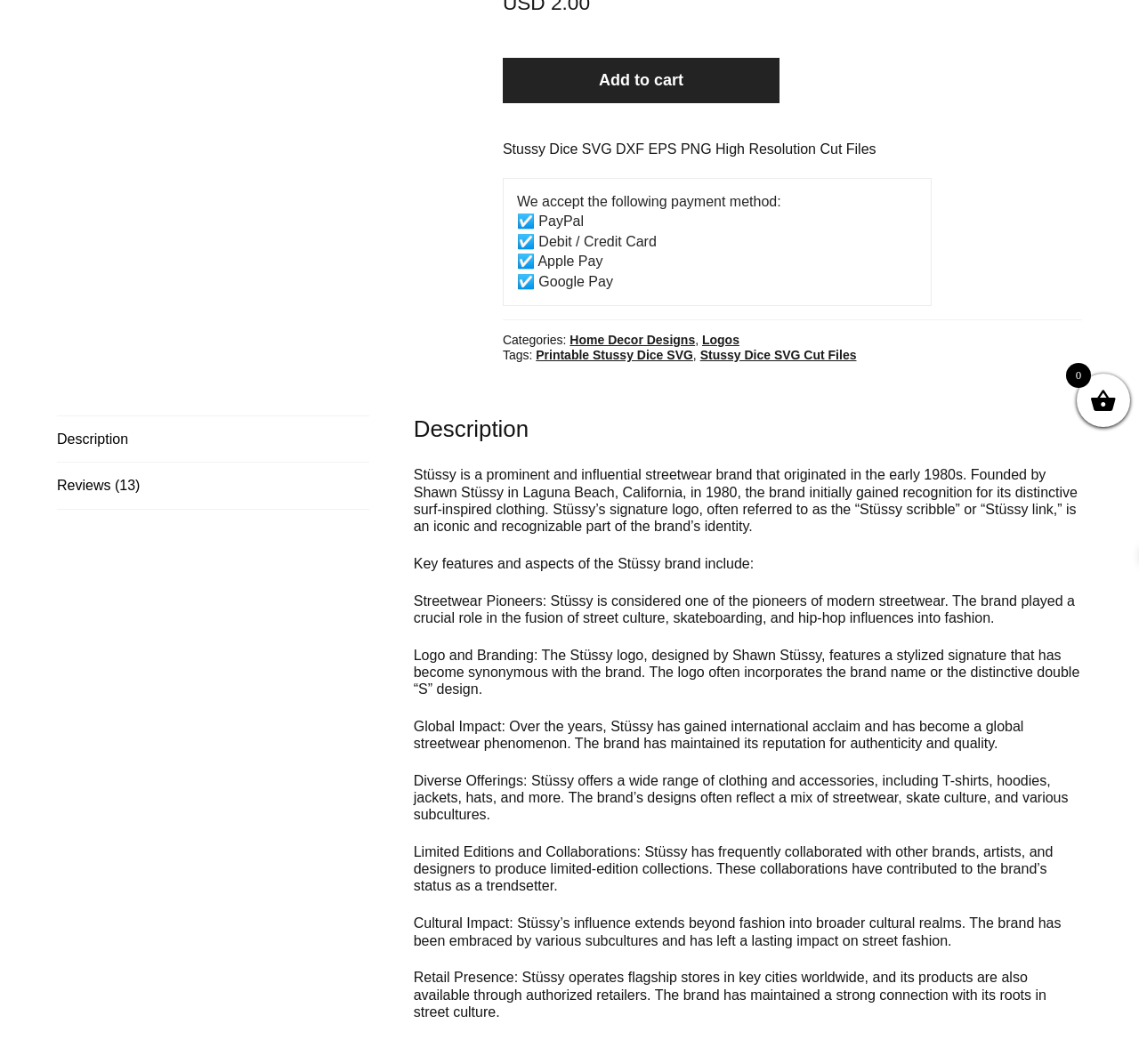Determine the bounding box of the UI component based on this description: "Description". The bounding box coordinates should be four float values between 0 and 1, i.e., [left, top, right, bottom].

[0.05, 0.391, 0.324, 0.434]